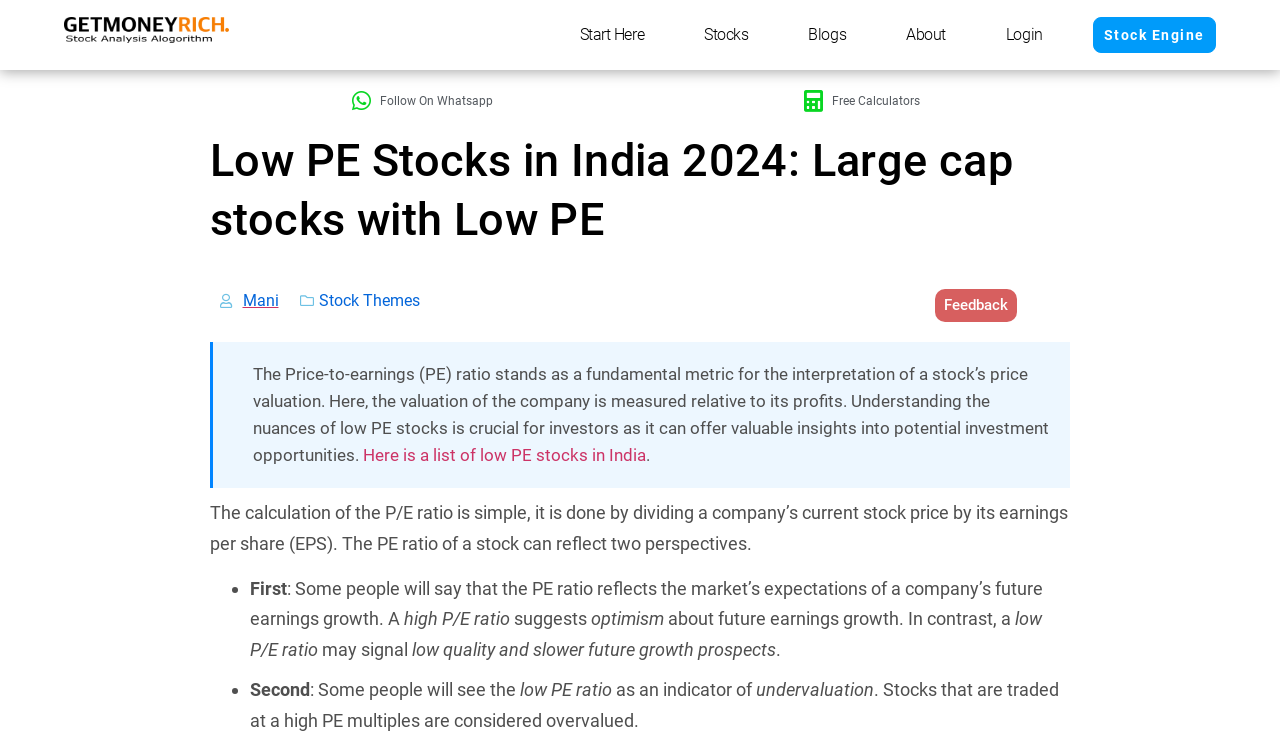Could you find the bounding box coordinates of the clickable area to complete this instruction: "Click on the 'Follow On Whatsapp' link"?

[0.164, 0.122, 0.492, 0.152]